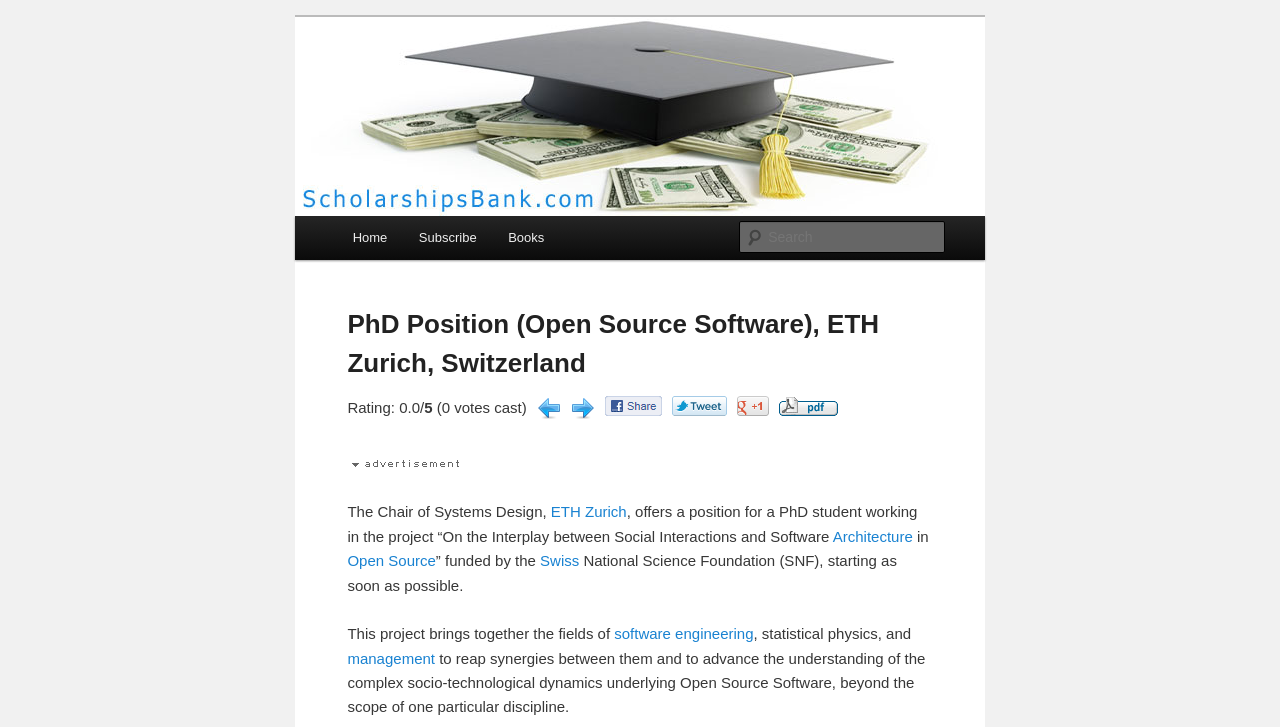Please locate the bounding box coordinates of the element that should be clicked to complete the given instruction: "Read more about PhD Position".

[0.271, 0.425, 0.687, 0.52]